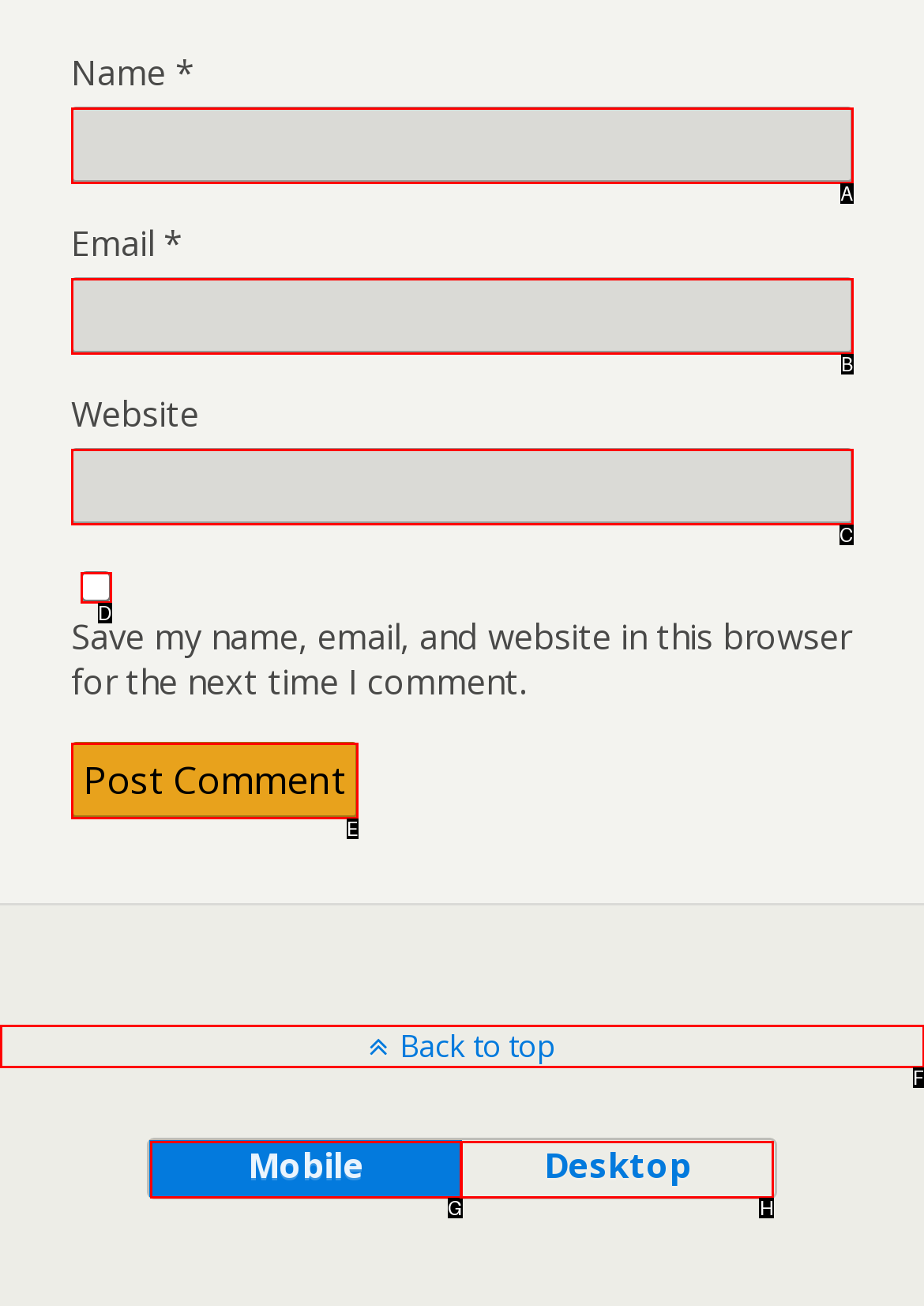Match the element description to one of the options: name="submit" value="Post Comment"
Respond with the corresponding option's letter.

E